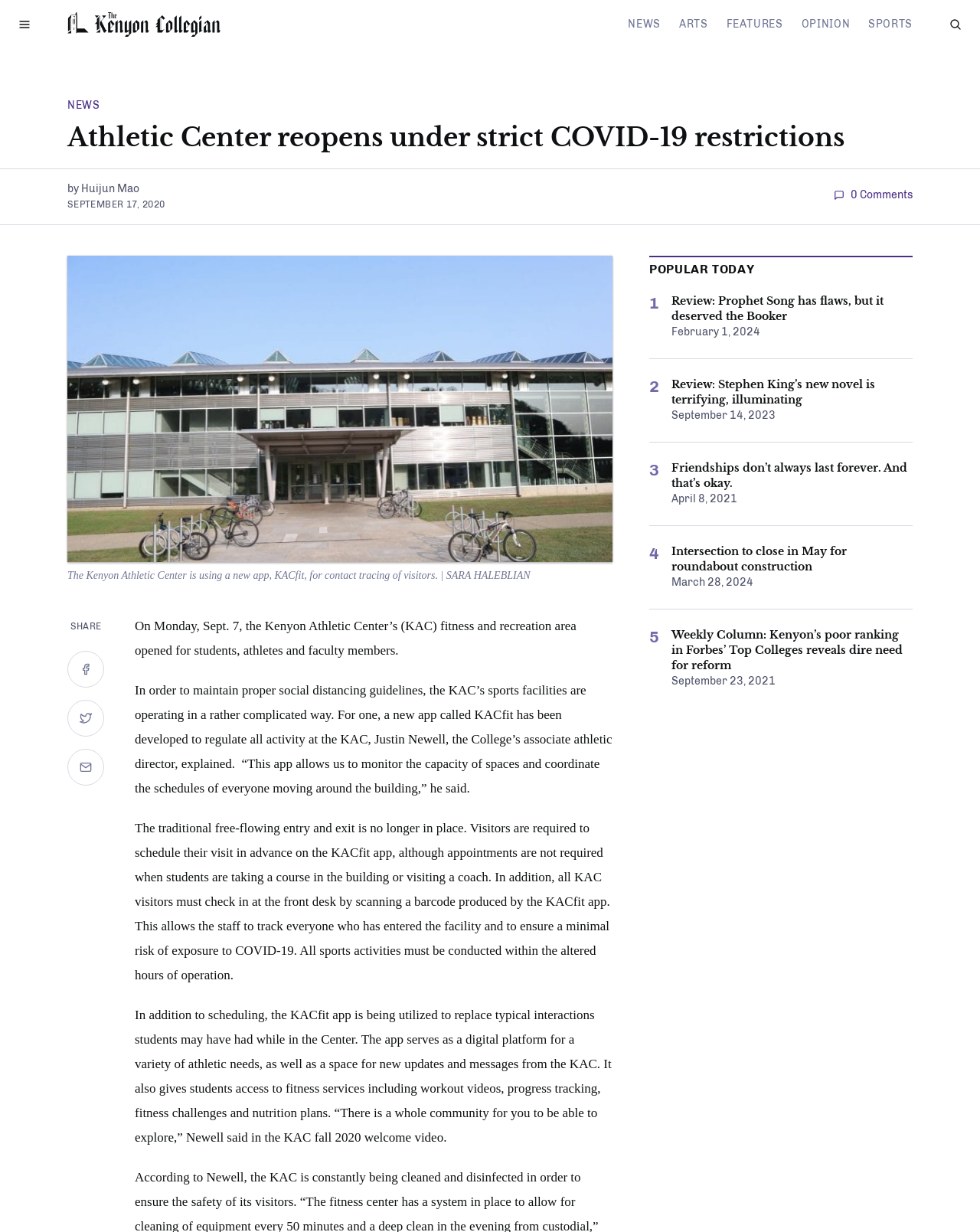What is the position of the 'Toggle Menu' button on the webpage?
Using the screenshot, give a one-word or short phrase answer.

Top-left corner